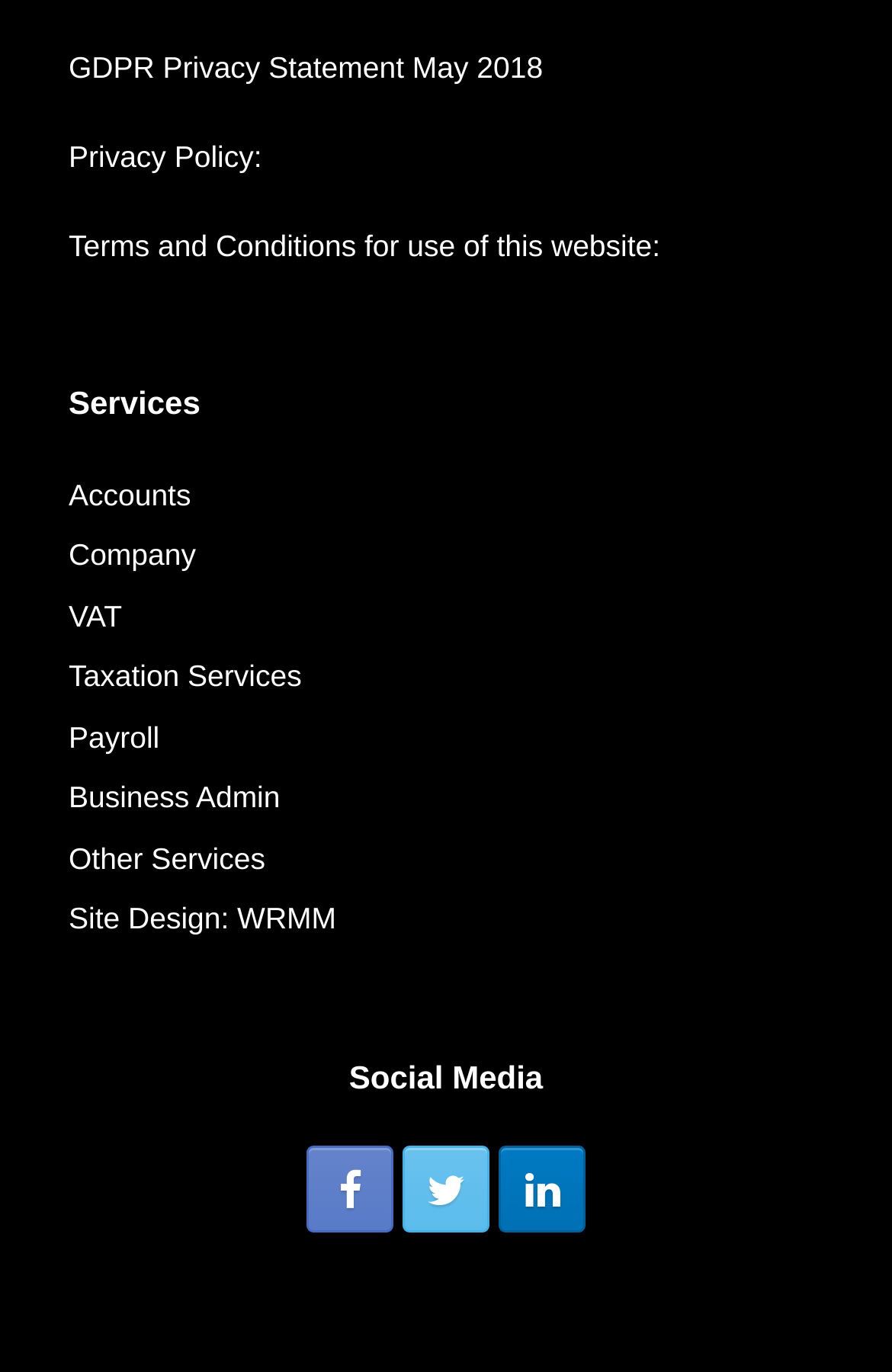Please specify the bounding box coordinates of the clickable region to carry out the following instruction: "Read Terms and Conditions". The coordinates should be four float numbers between 0 and 1, in the format [left, top, right, bottom].

[0.077, 0.166, 0.74, 0.191]